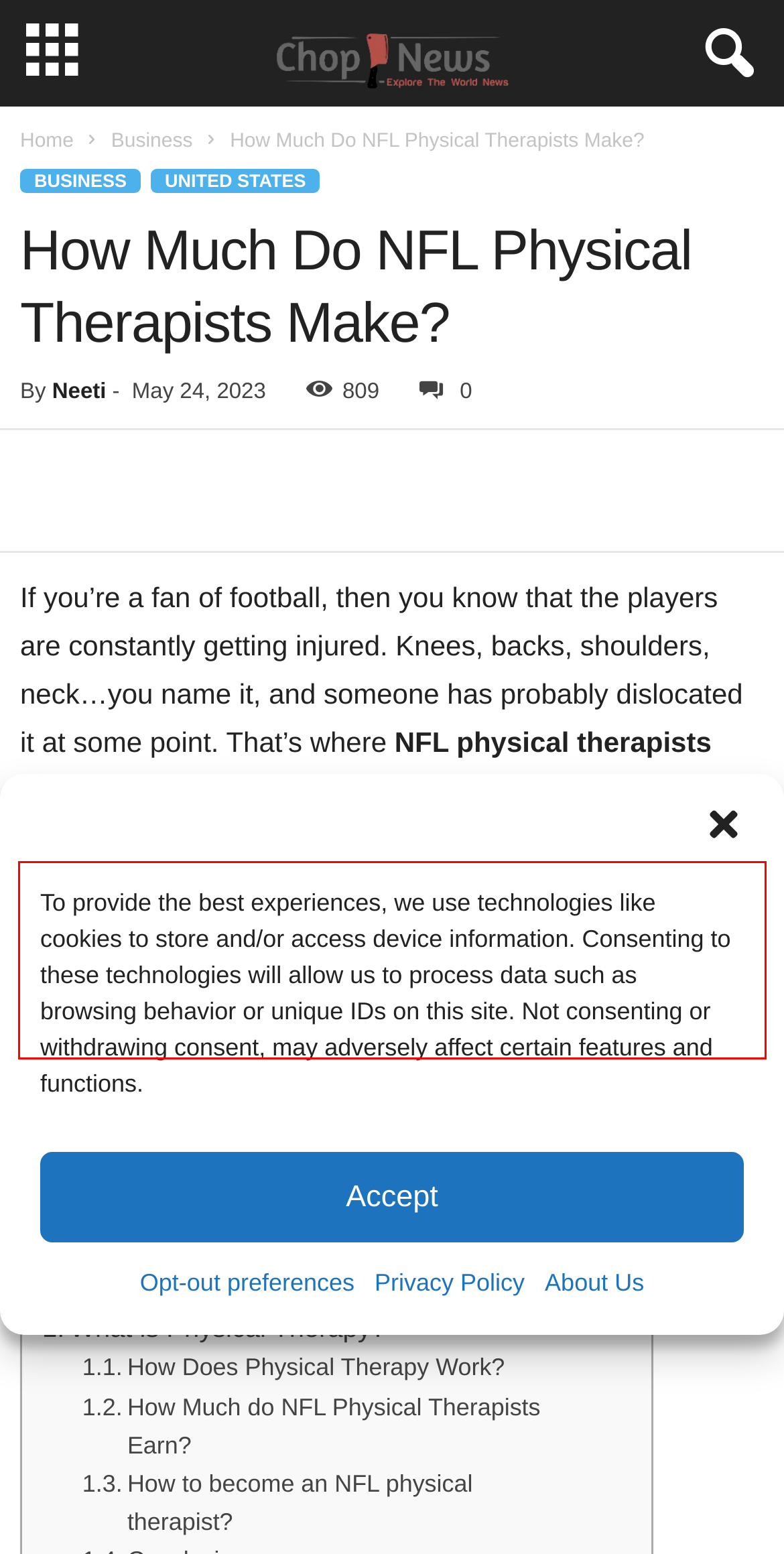In the given screenshot, locate the red bounding box and extract the text content from within it.

They work tirelessly behind the scenes to help players get back on the field as quickly and safely as possible. But how much do NFL Physical Therapists make? Let’s take a look.